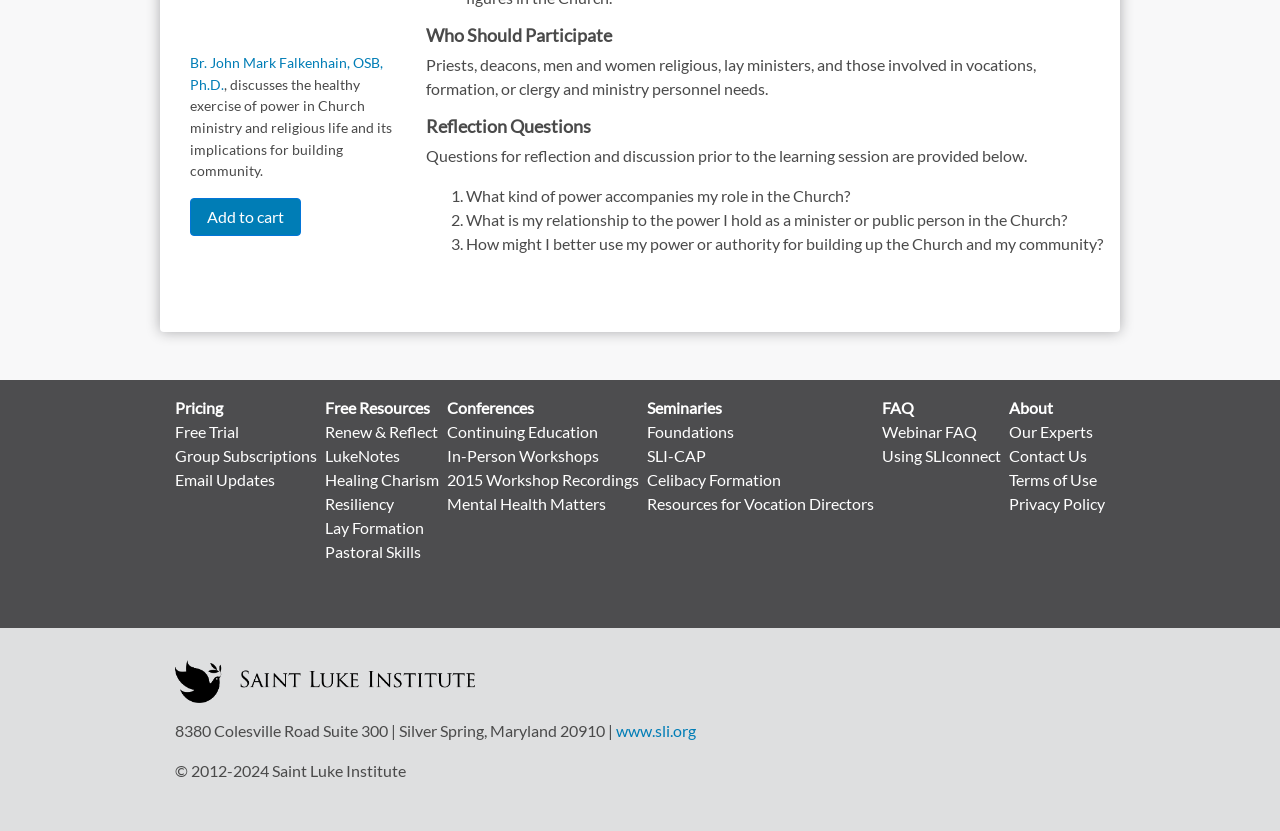Locate the UI element described as follows: "Add to cart". Return the bounding box coordinates as four float numbers between 0 and 1 in the order [left, top, right, bottom].

[0.148, 0.238, 0.235, 0.284]